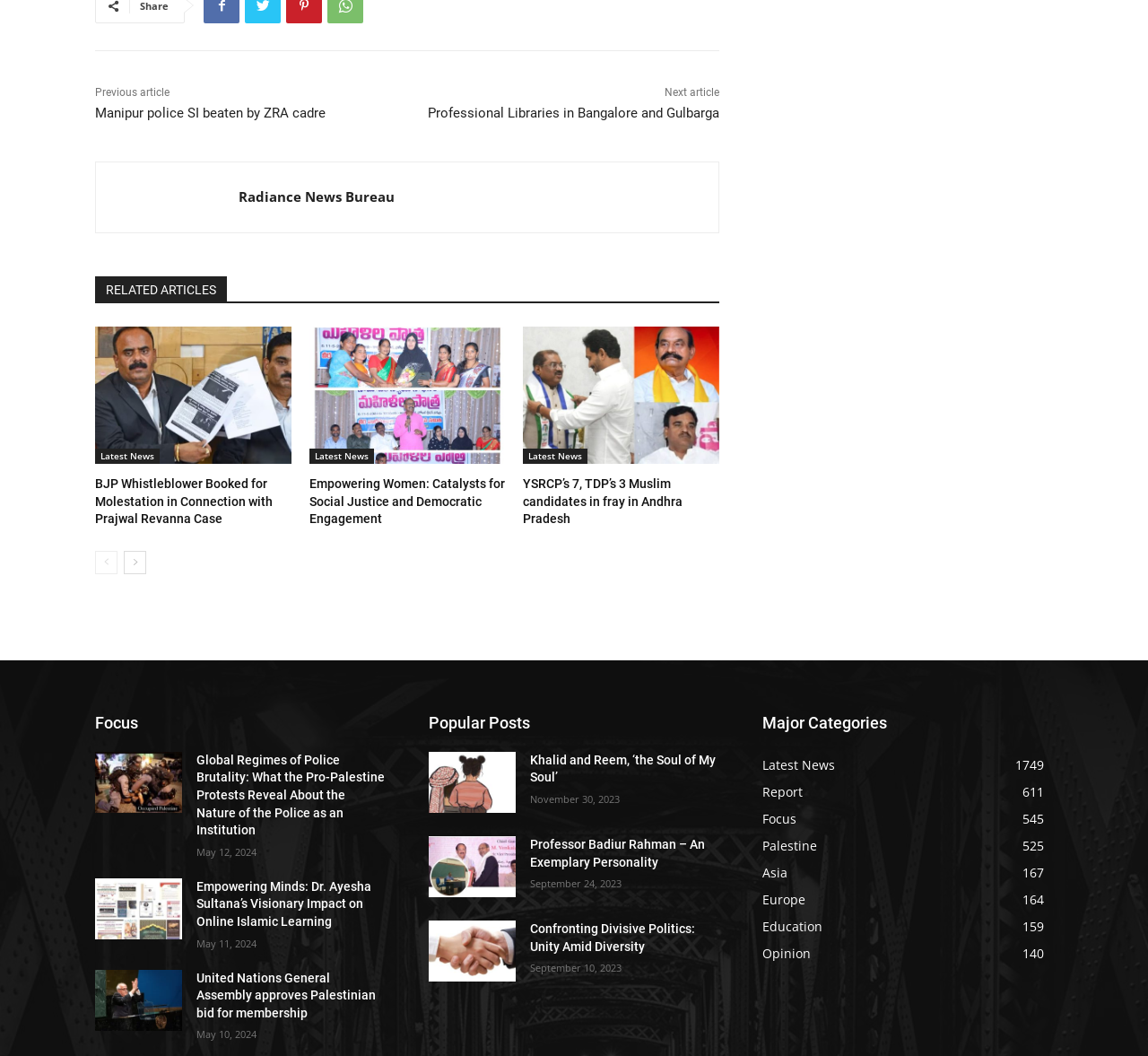How many related articles are listed?
Give a single word or phrase answer based on the content of the image.

6